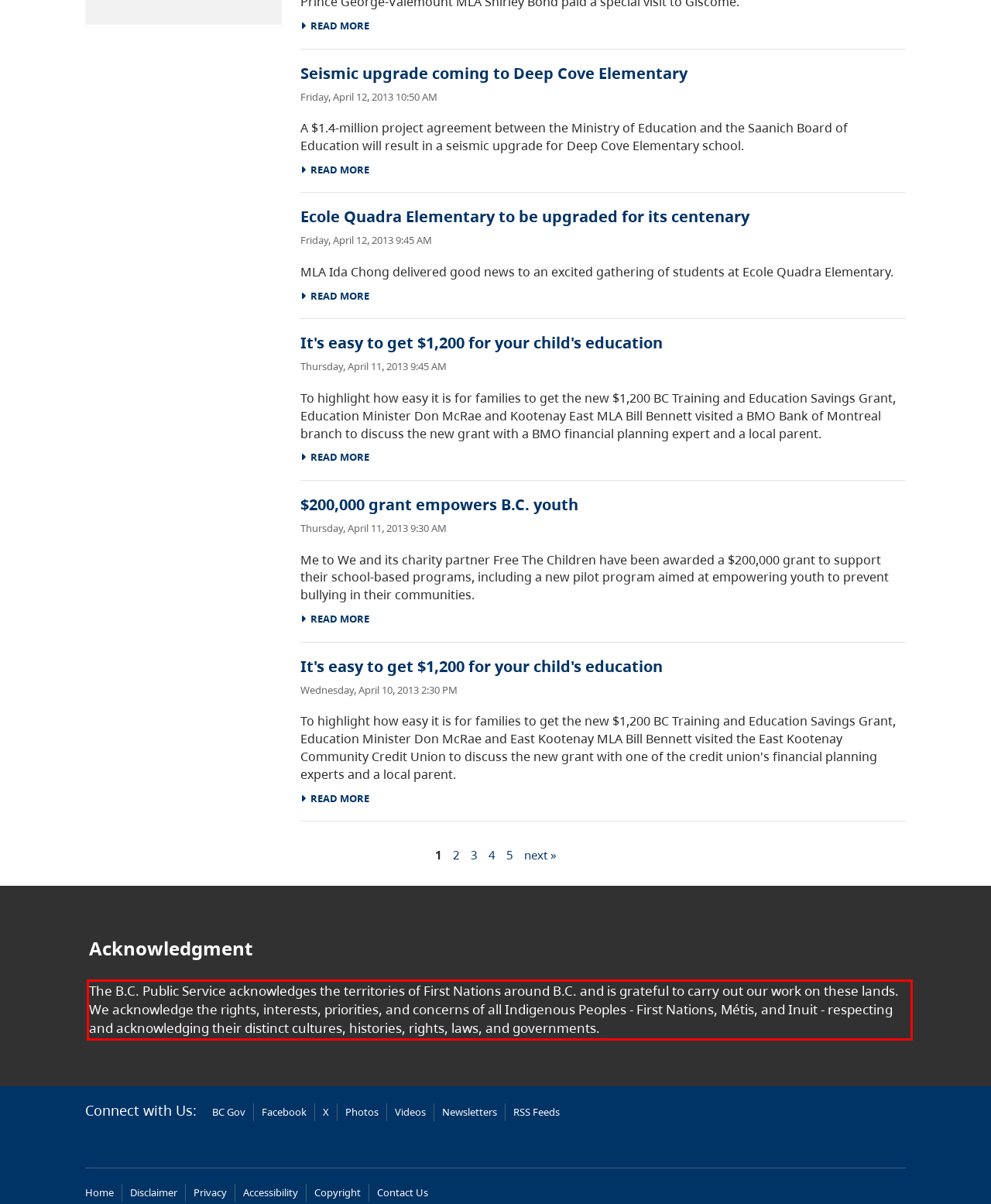You have a screenshot of a webpage with a UI element highlighted by a red bounding box. Use OCR to obtain the text within this highlighted area.

The B.C. Public Service acknowledges the territories of First Nations around B.C. and is grateful to carry out our work on these lands. We acknowledge the rights, interests, priorities, and concerns of all Indigenous Peoples - First Nations, Métis, and Inuit - respecting and acknowledging their distinct cultures, histories, rights, laws, and governments.